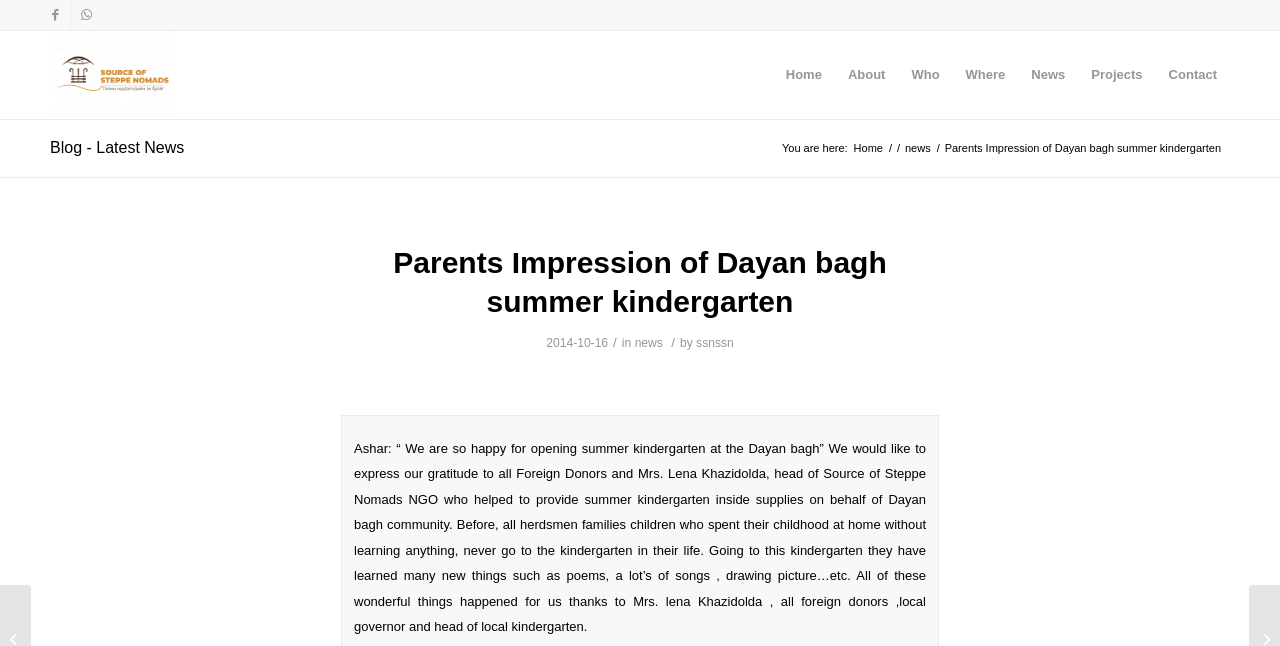Could you locate the bounding box coordinates for the section that should be clicked to accomplish this task: "Contact Steppe Nomads".

[0.903, 0.048, 0.961, 0.184]